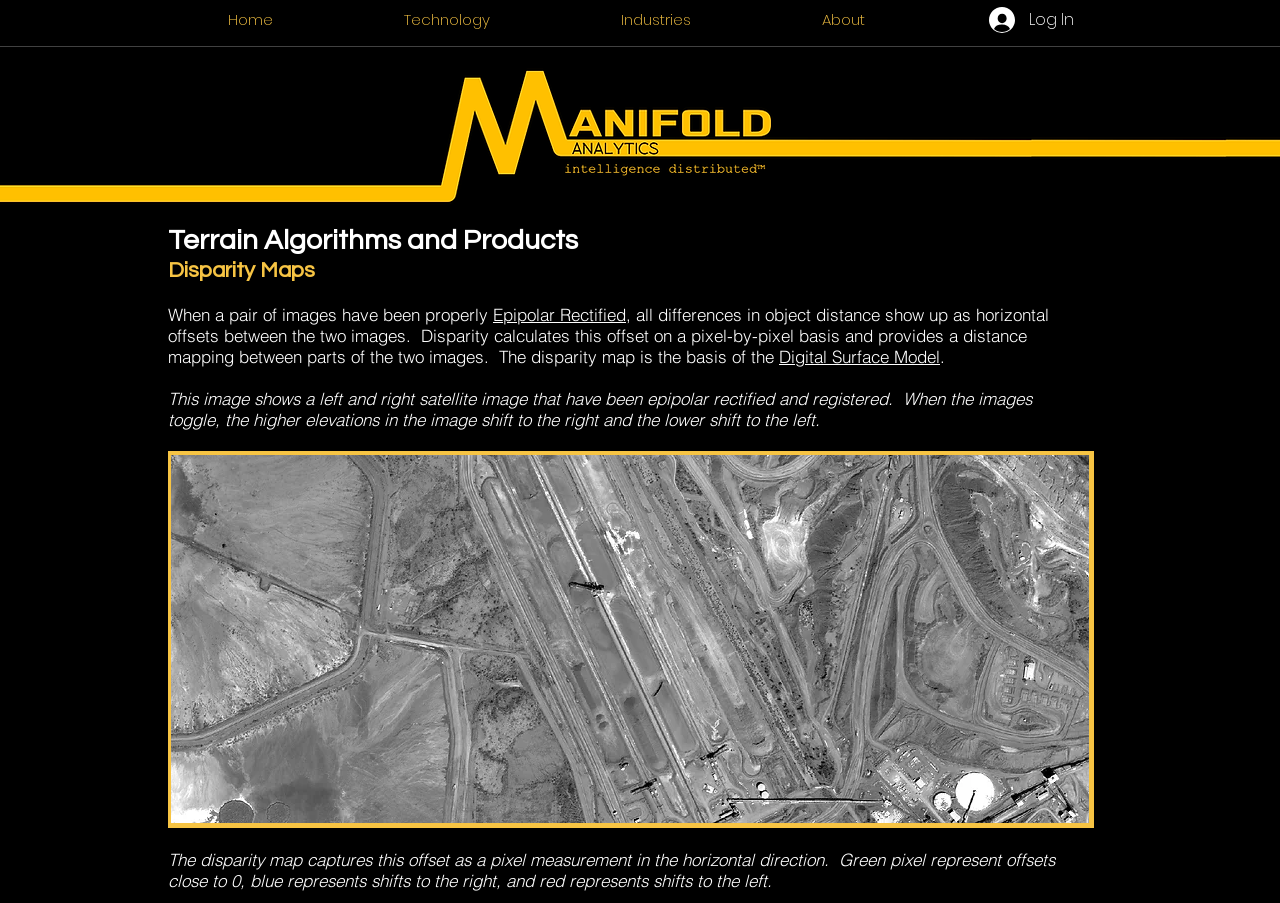How many images are shown in the slide show gallery?
Refer to the image and provide a concise answer in one word or phrase.

2